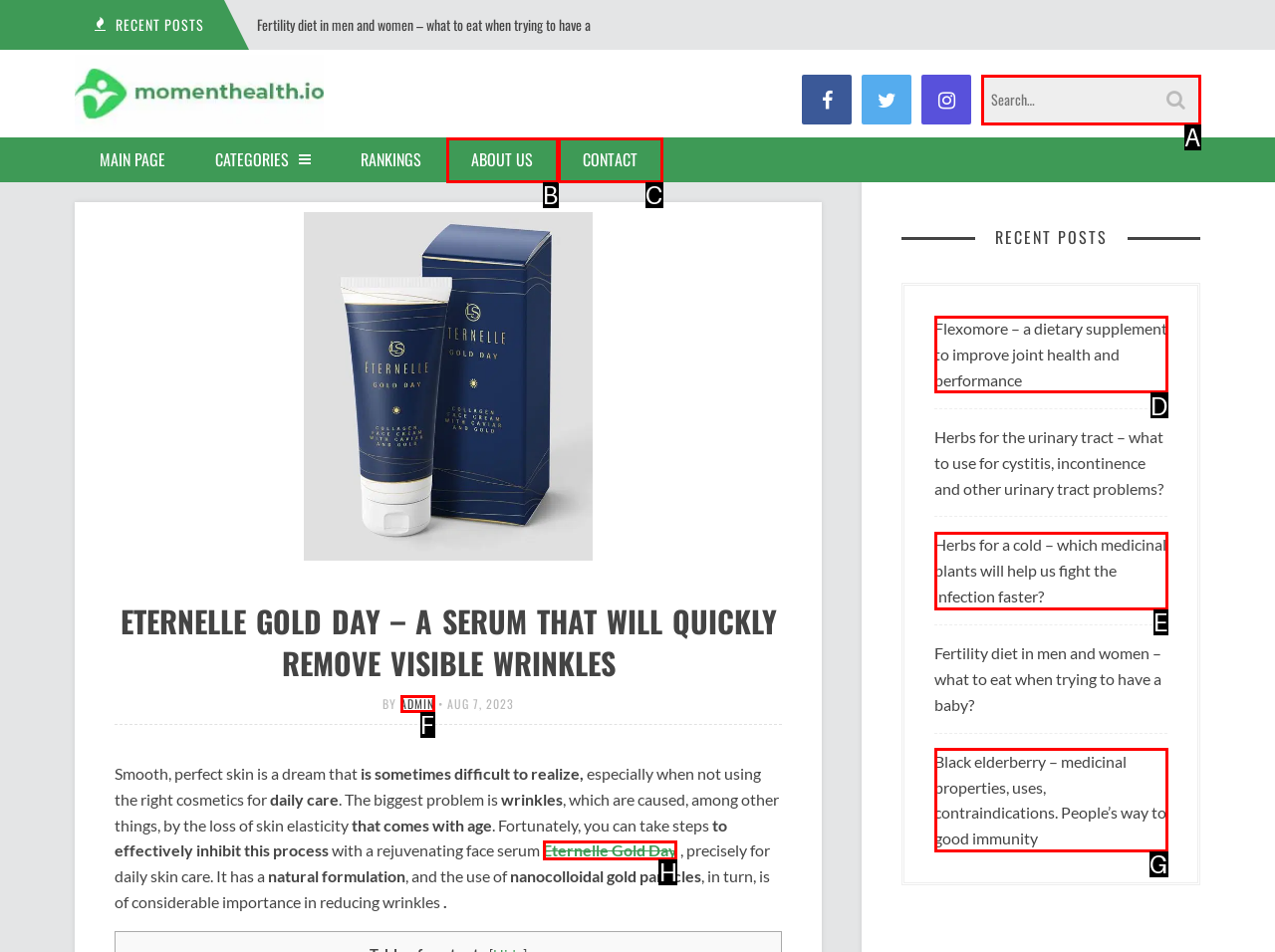Identify which HTML element to click to fulfill the following task: Read about Eternelle Gold Day. Provide your response using the letter of the correct choice.

H